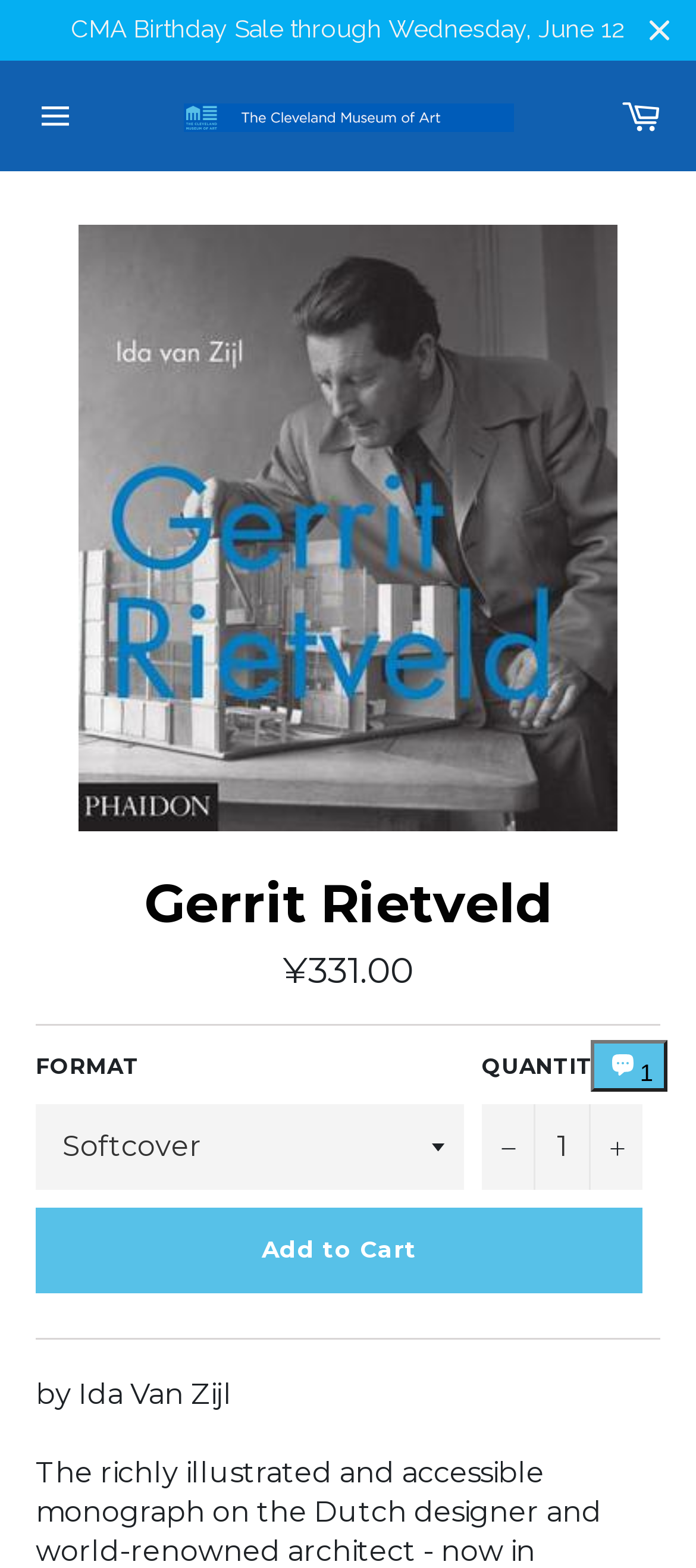Given the webpage screenshot, identify the bounding box of the UI element that matches this description: "Site navigation".

[0.026, 0.05, 0.133, 0.098]